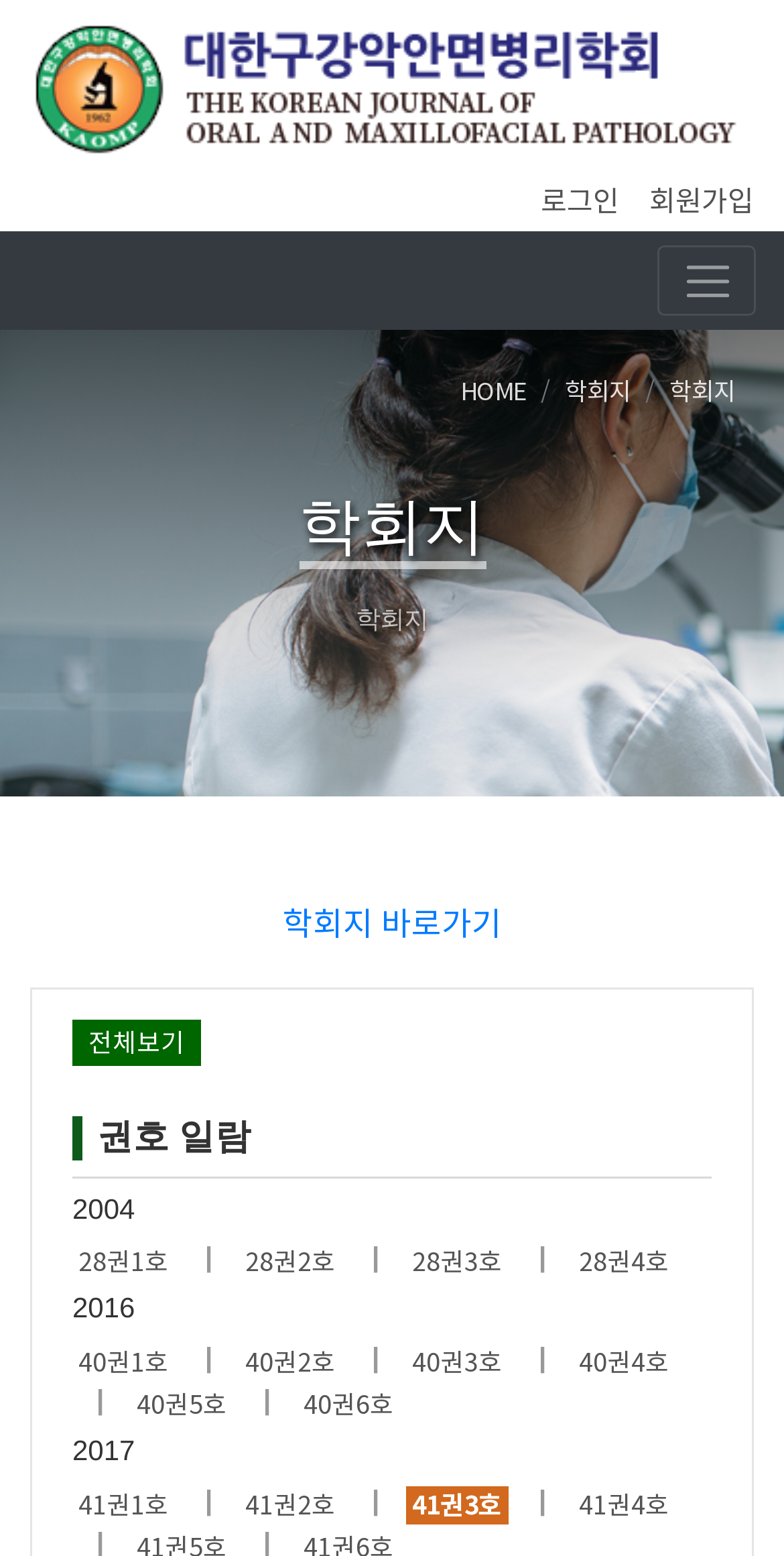Based on the element description, predict the bounding box coordinates (top-left x, top-left y, bottom-right x, bottom-right y) for the UI element in the screenshot: 학회지 바로가기

[0.36, 0.58, 0.64, 0.606]